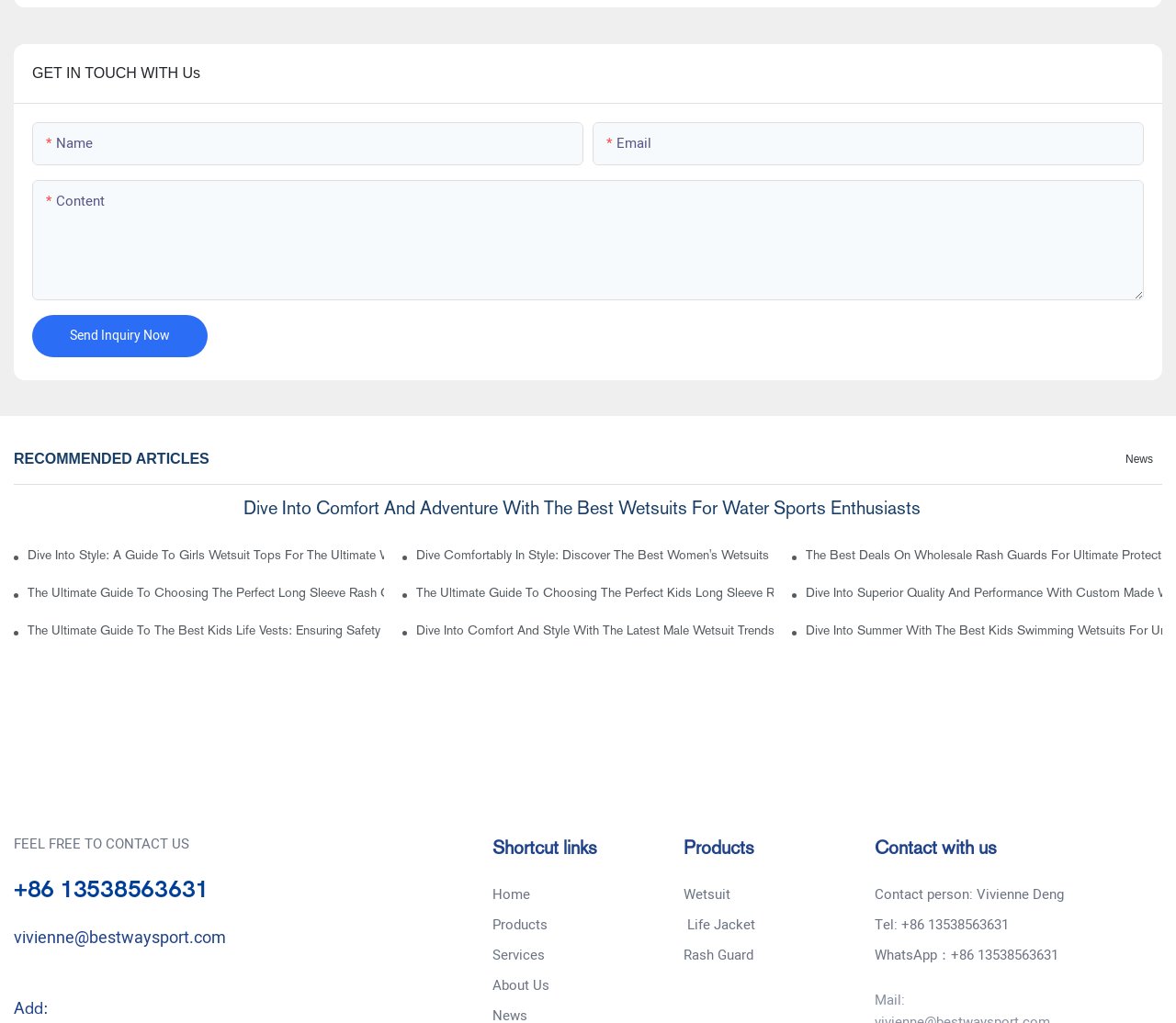Using the provided element description "Services", determine the bounding box coordinates of the UI element.

[0.419, 0.923, 0.463, 0.943]